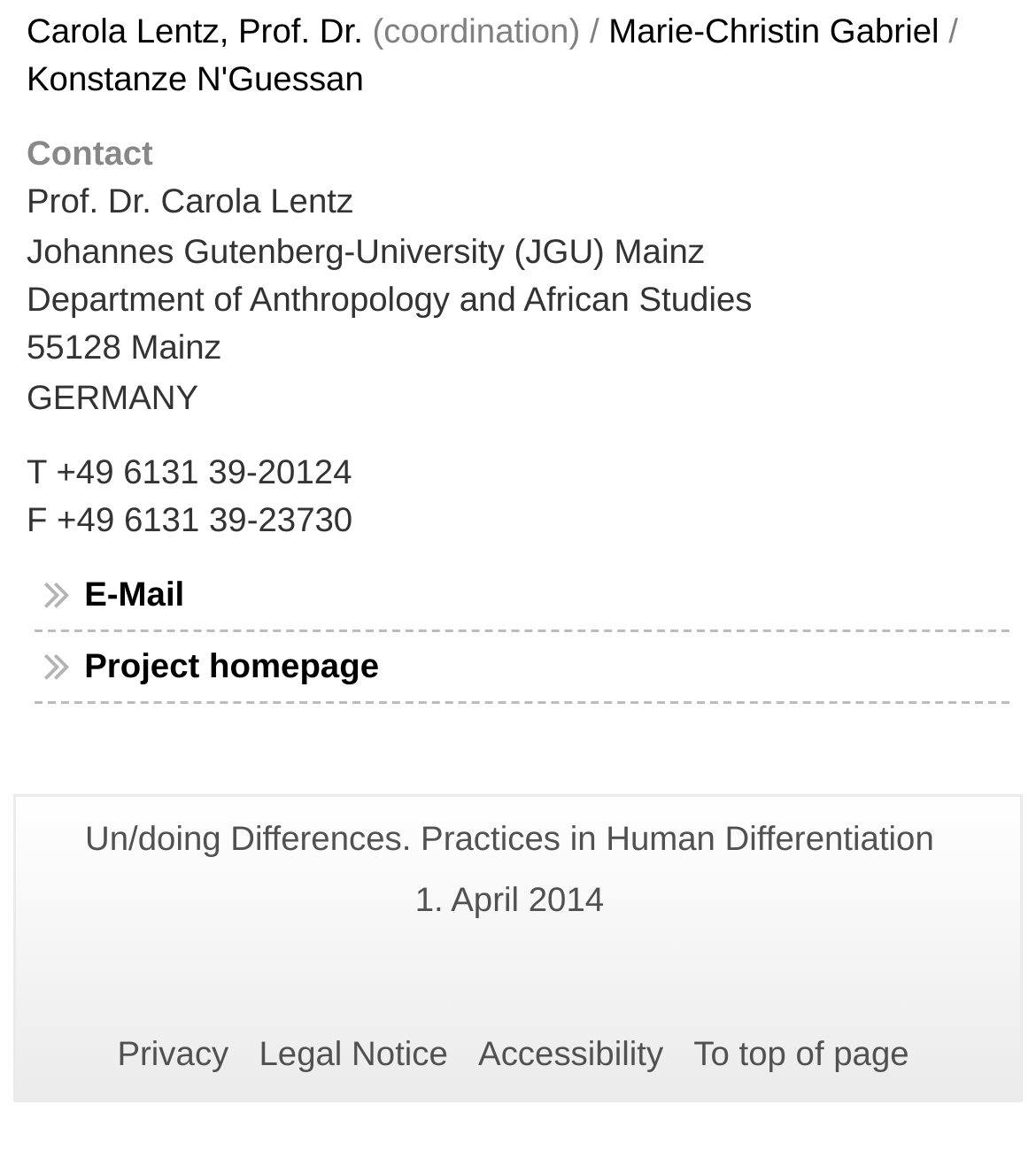Use a single word or phrase to answer the question:
What is the name of the project homepage?

Un/doing Differences